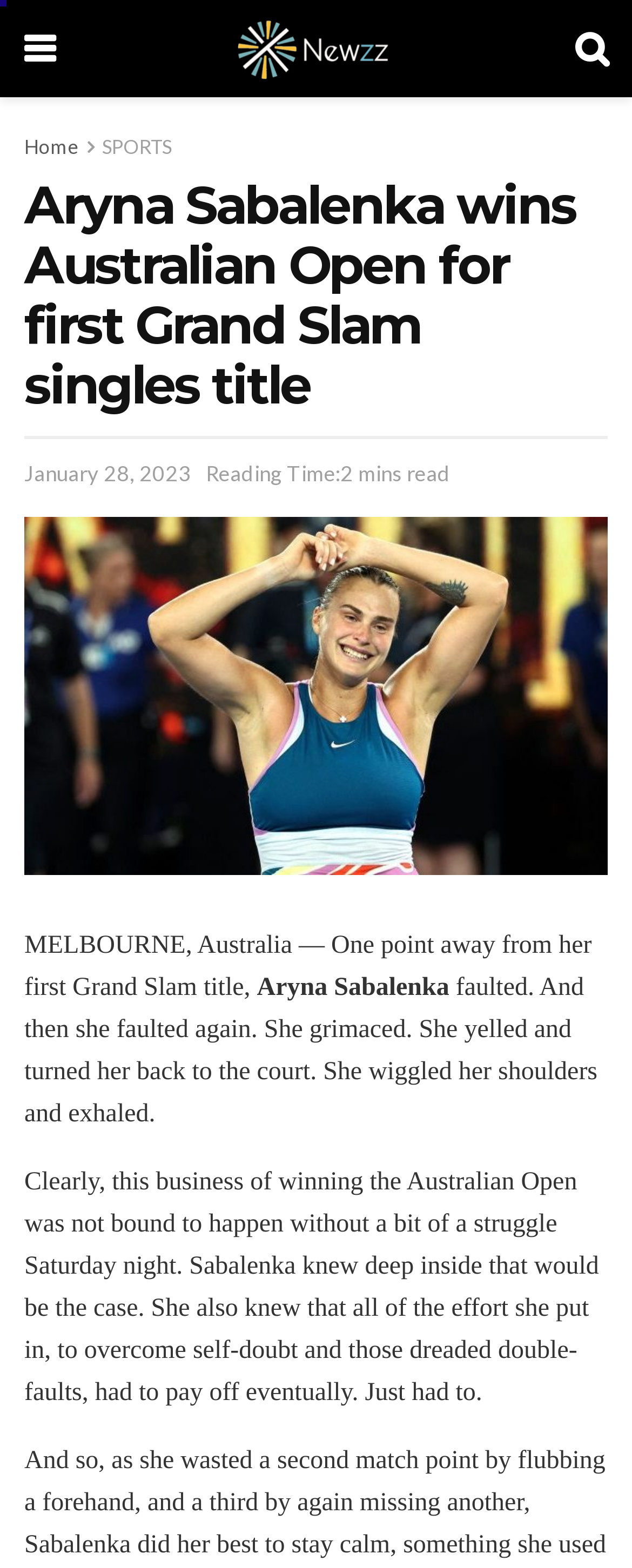Please examine the image and provide a detailed answer to the question: How long does it take to read the article?

The webpage displays 'Reading Time: 2 mins read' near the top of the article, indicating that it takes approximately 2 minutes to read the entire article.